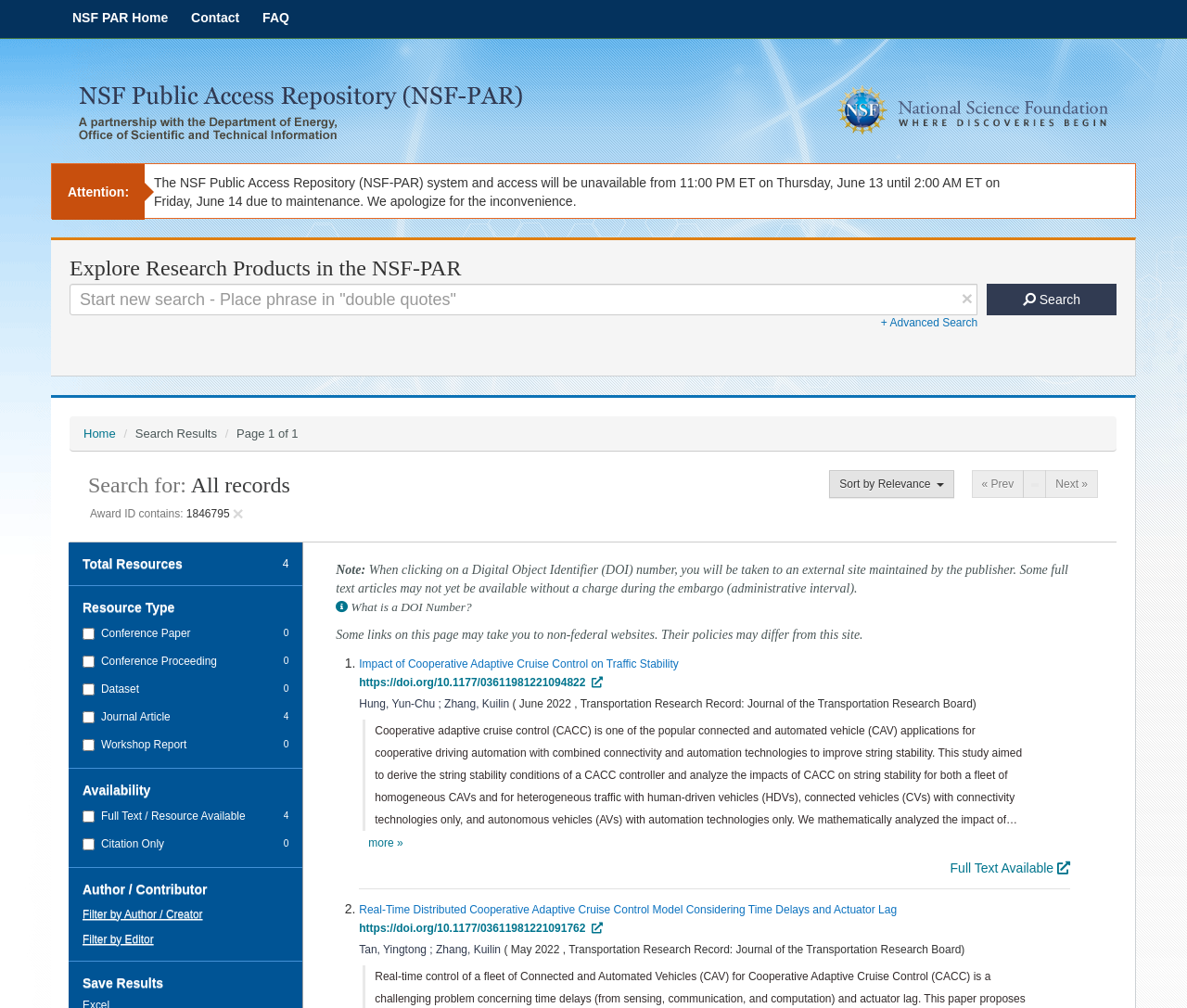Reply to the question with a brief word or phrase: How many search results are displayed?

2